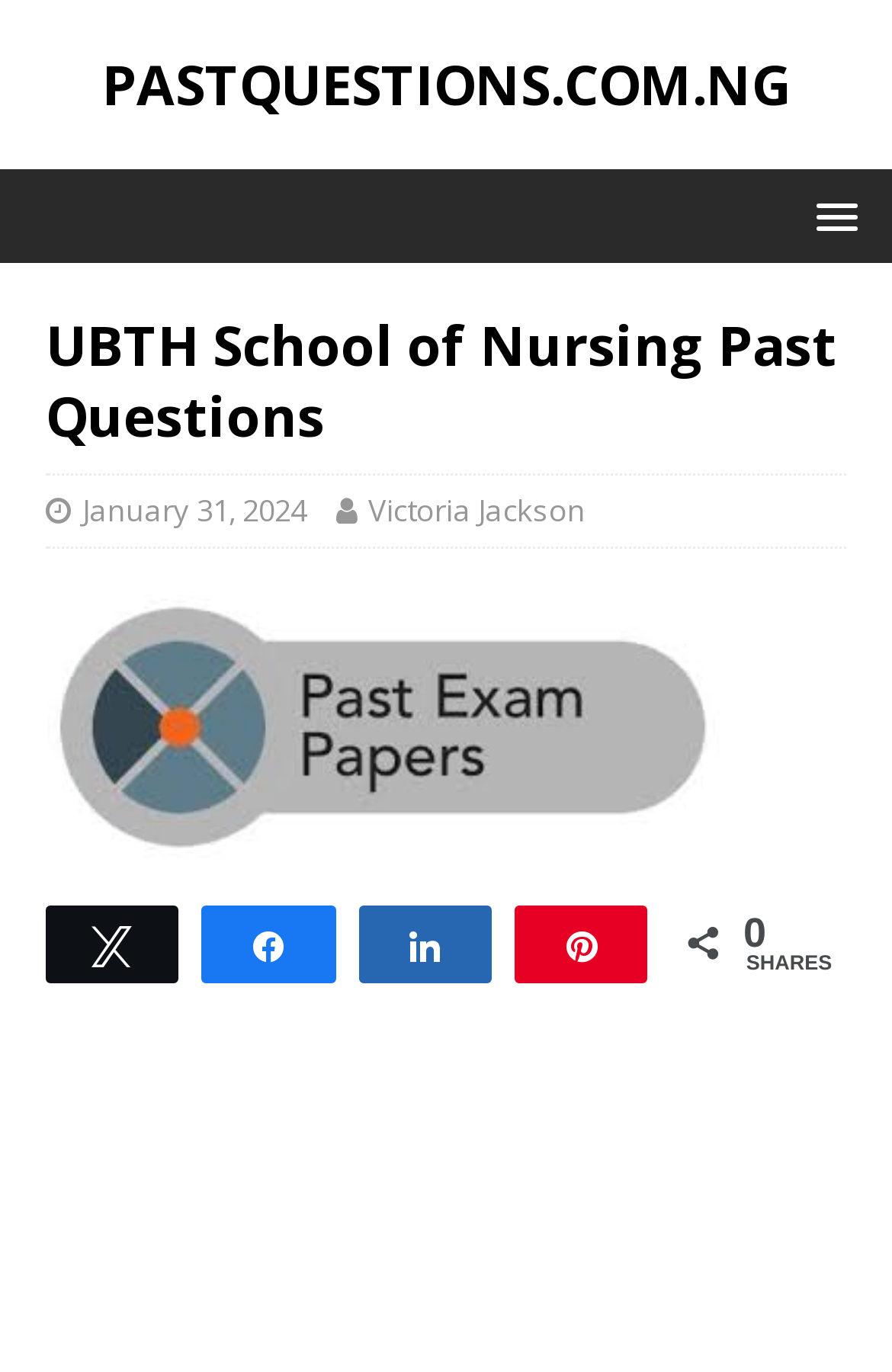Can you pinpoint the bounding box coordinates for the clickable element required for this instruction: "view UBTH School of Nursing Past Questions"? The coordinates should be four float numbers between 0 and 1, i.e., [left, top, right, bottom].

[0.051, 0.225, 0.949, 0.329]